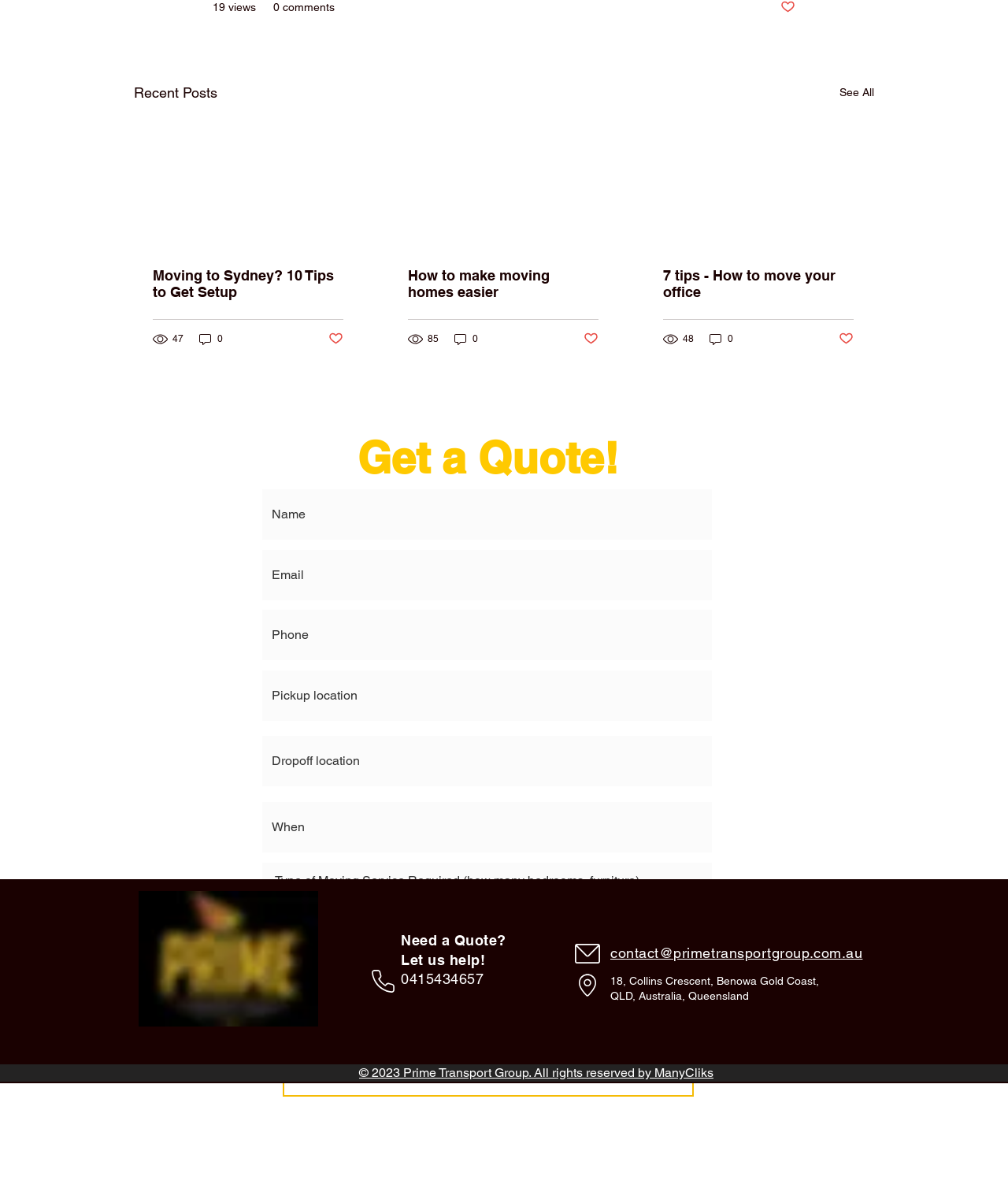Please determine the bounding box coordinates of the clickable area required to carry out the following instruction: "Click on 'See All' to view more recent posts". The coordinates must be four float numbers between 0 and 1, represented as [left, top, right, bottom].

[0.833, 0.069, 0.867, 0.088]